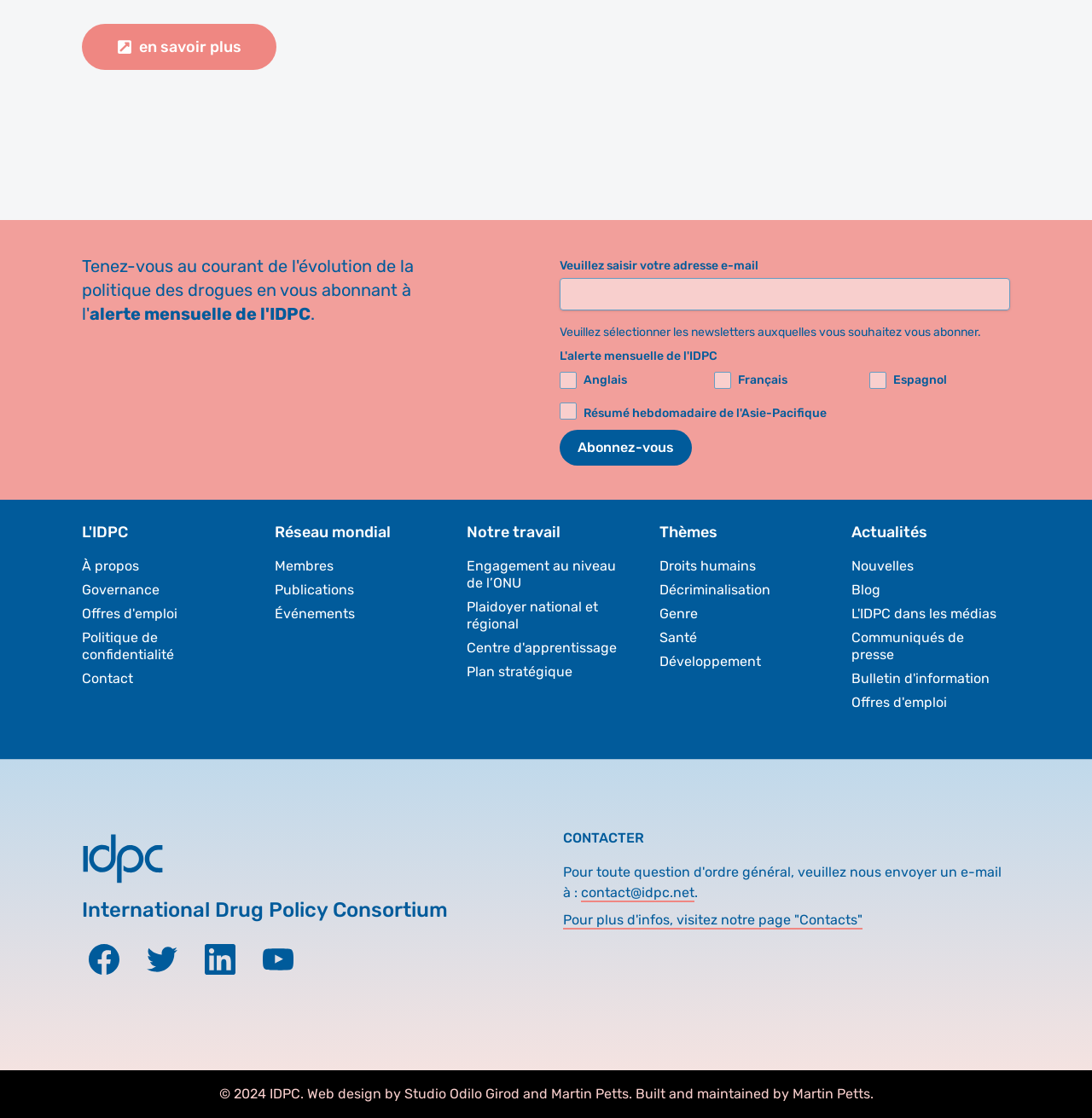Provide the bounding box coordinates for the UI element described in this sentence: "Nouvelles". The coordinates should be four float values between 0 and 1, i.e., [left, top, right, bottom].

[0.78, 0.499, 0.925, 0.514]